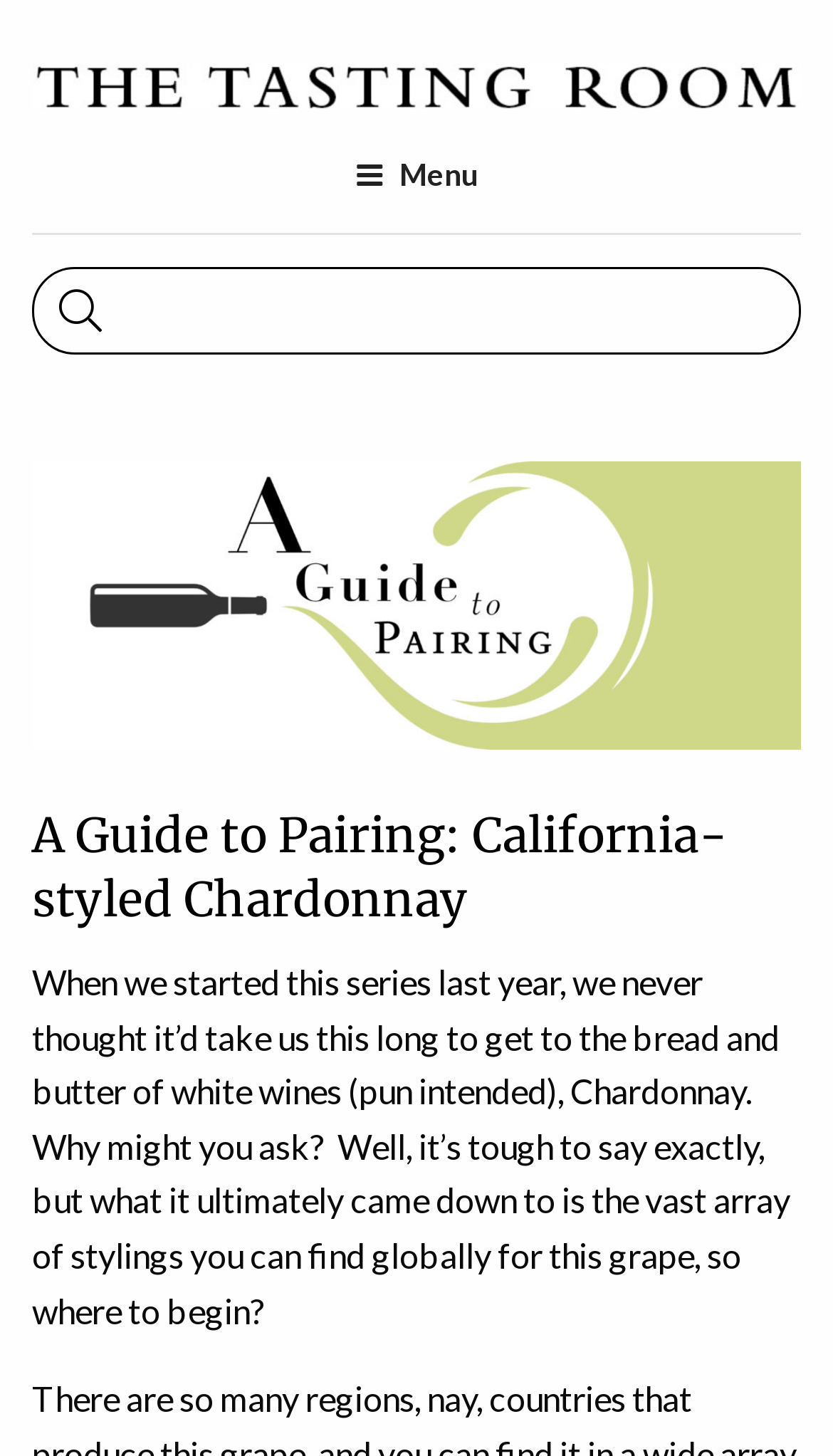What is the text above the search box? Examine the screenshot and reply using just one word or a brief phrase.

Search for: